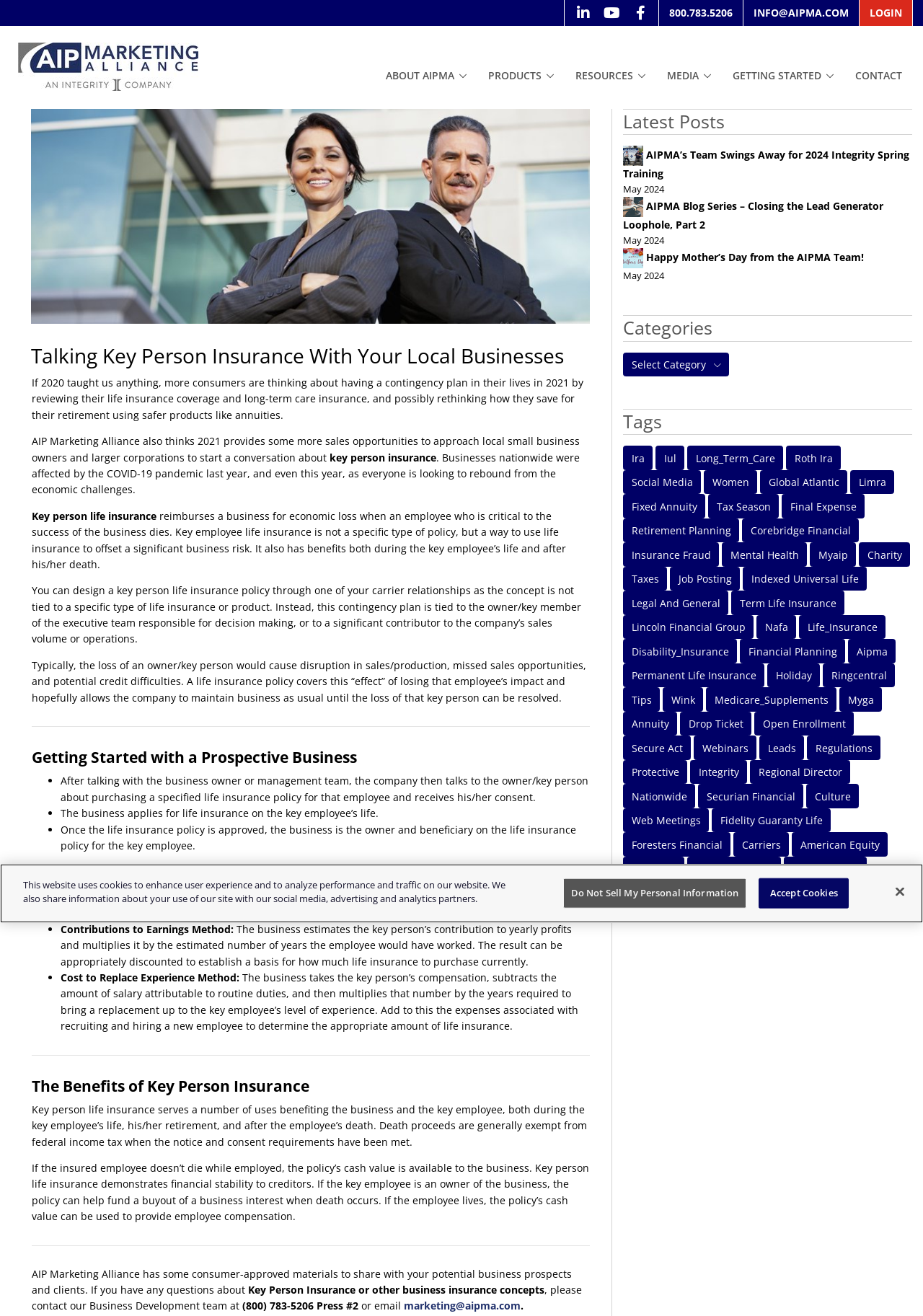What is the purpose of key person insurance?
Look at the webpage screenshot and answer the question with a detailed explanation.

Based on the webpage content, key person insurance is a type of life insurance that a business purchases on the life of a key employee. The purpose of this insurance is to reimburse the business for the economic loss it would suffer if the key employee were to die. This is explained in the section 'Determining the Policy Amount' where it is mentioned that the business estimates the key person's contribution to yearly profits and multiplies it by the estimated number of years the employee would have worked.